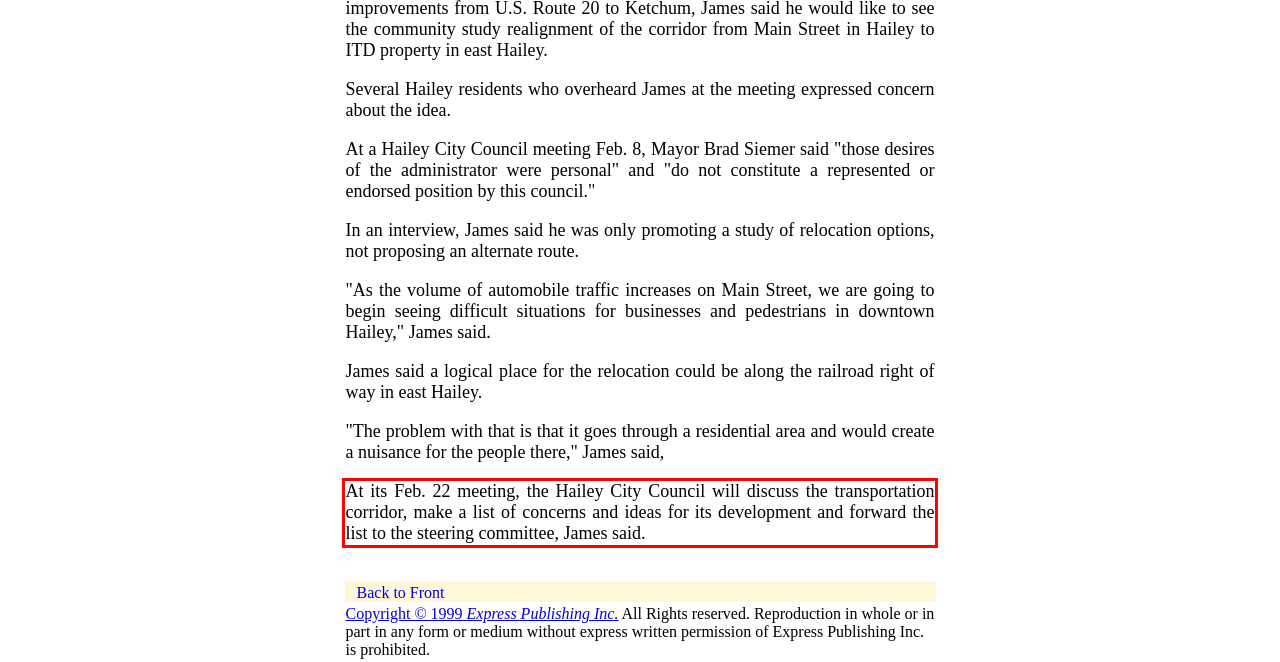Using the provided screenshot of a webpage, recognize the text inside the red rectangle bounding box by performing OCR.

At its Feb. 22 meeting, the Hailey City Council will discuss the transportation corridor, make a list of concerns and ideas for its development and forward the list to the steering committee, James said.